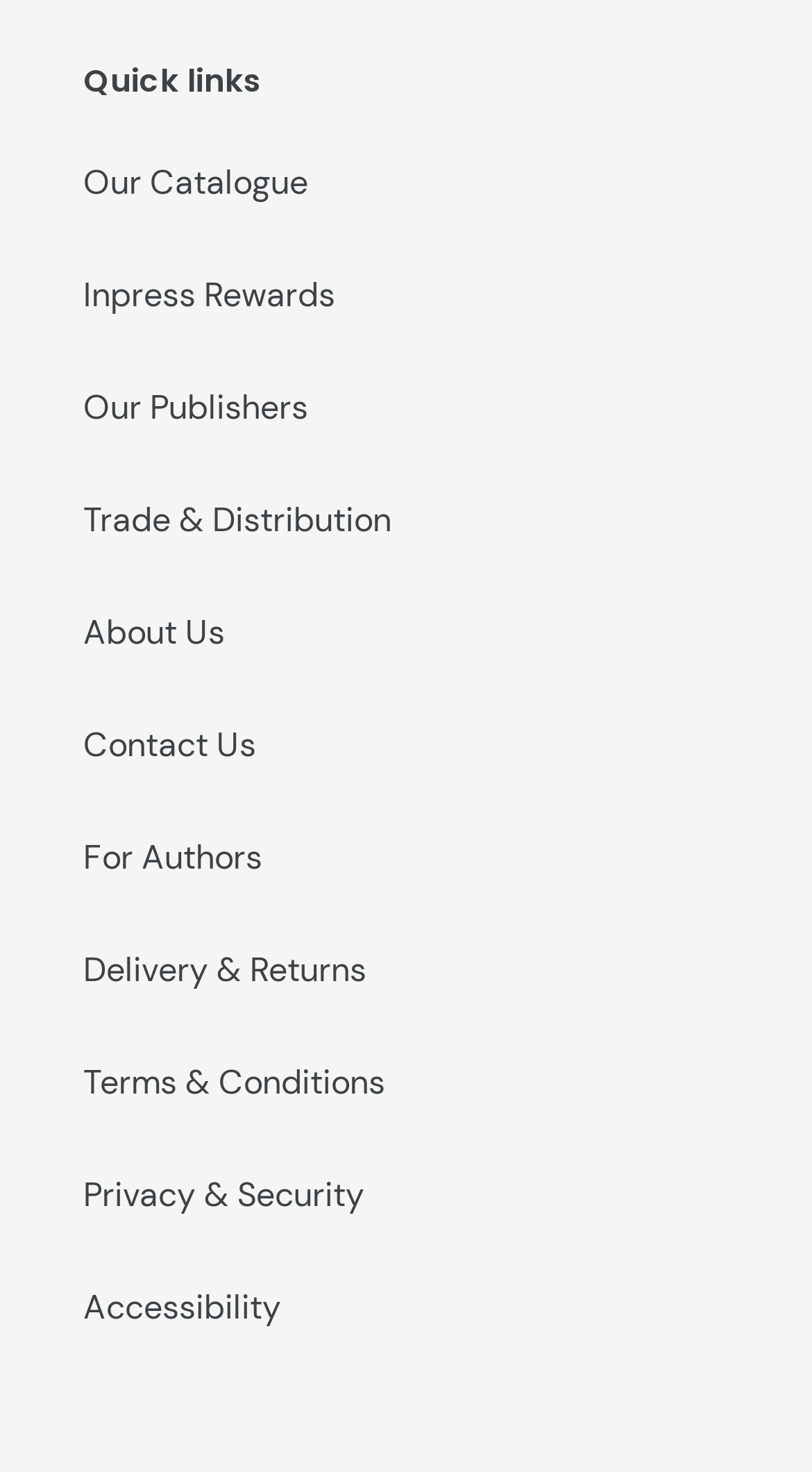What is the third quick link?
Could you answer the question with a detailed and thorough explanation?

The third quick link is 'Our Publishers' which is located at the top left of the webpage, indicated by the link 'Our Publishers' with bounding box coordinates [0.103, 0.262, 0.379, 0.291].